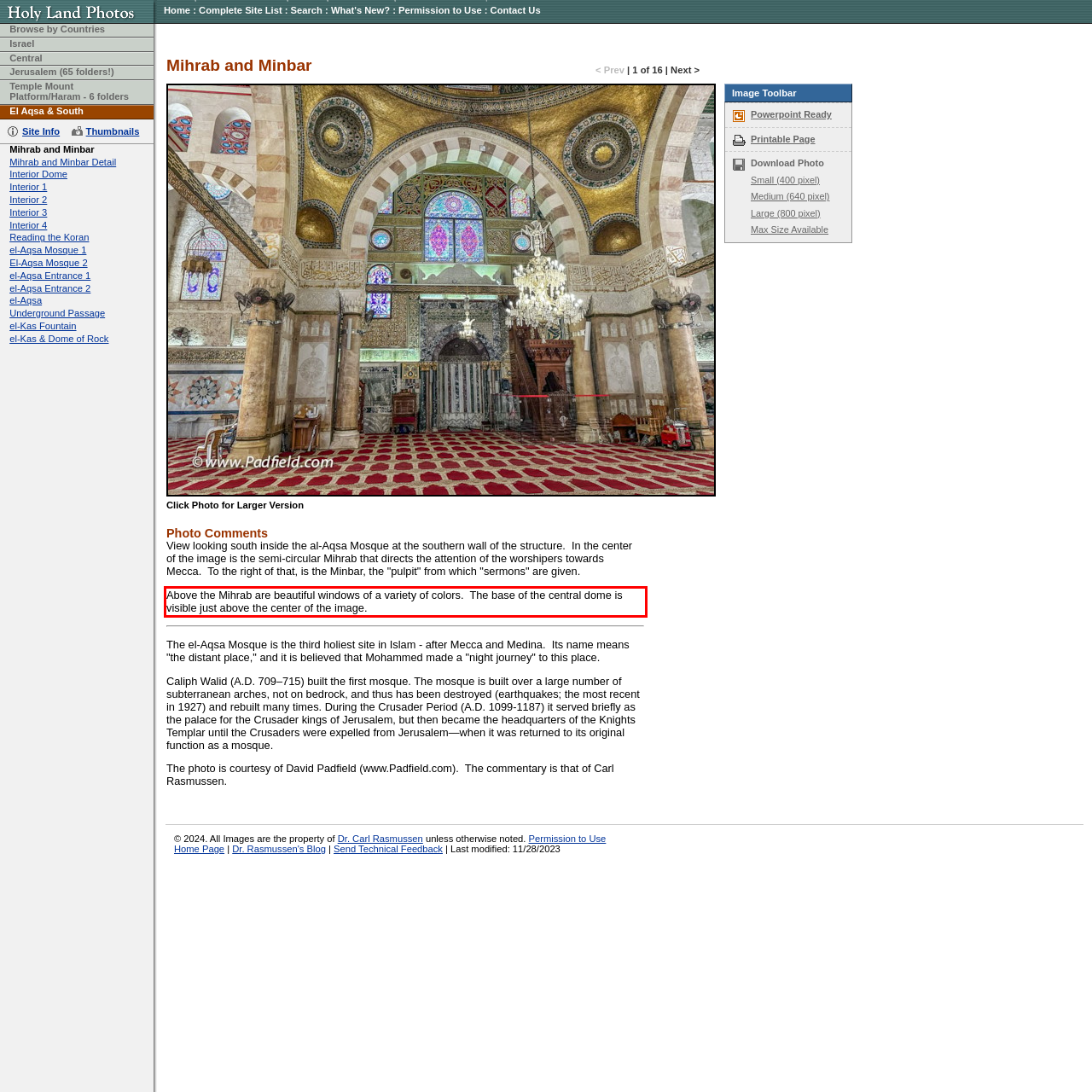Given a screenshot of a webpage containing a red bounding box, perform OCR on the text within this red bounding box and provide the text content.

Above the Mihrab are beautiful windows of a variety of colors. The base of the central dome is visible just above the center of the image.